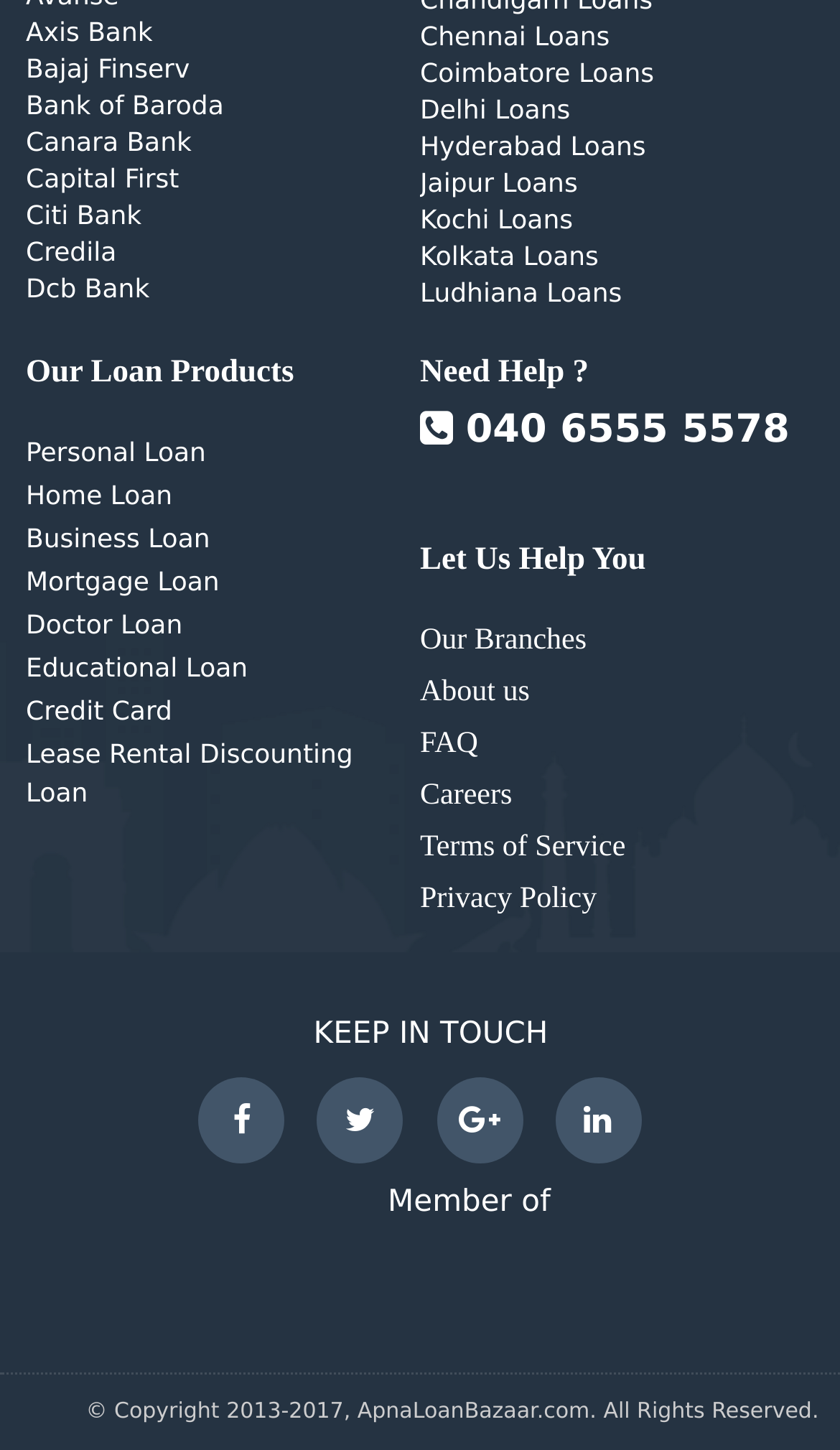Specify the bounding box coordinates of the area to click in order to follow the given instruction: "Go to the DETAILS page."

None